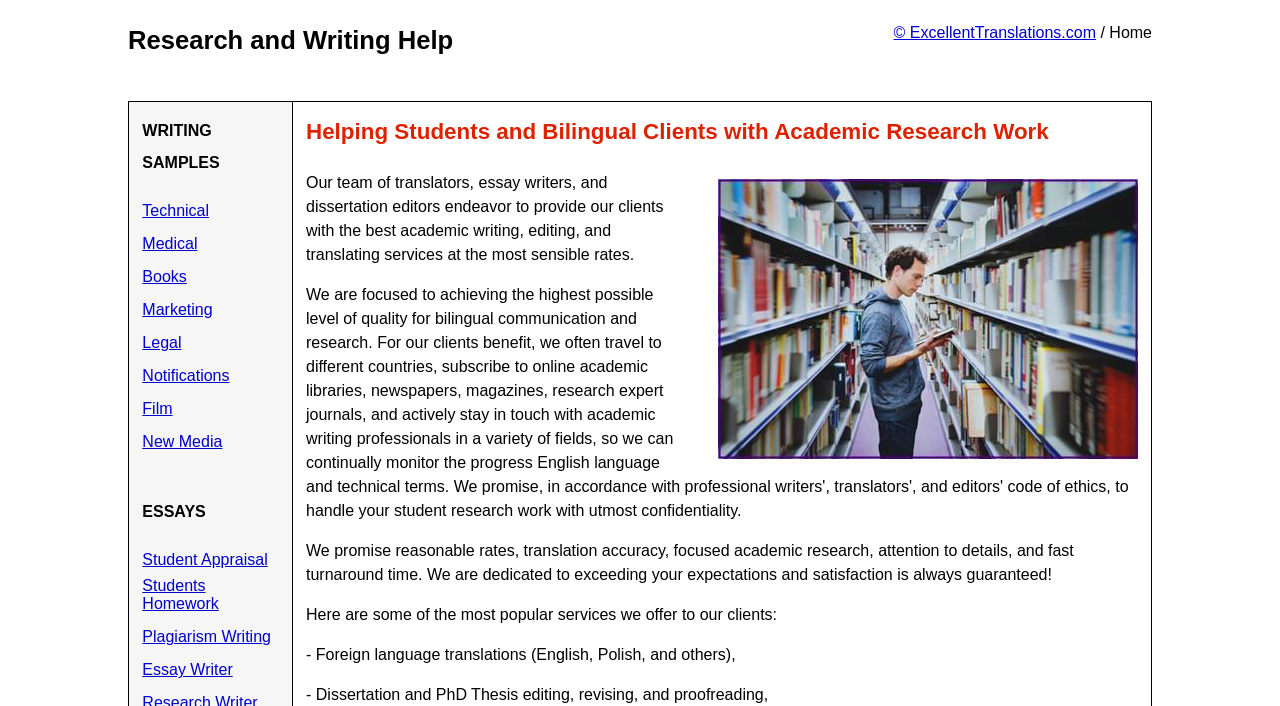Find the bounding box coordinates for the area that should be clicked to accomplish the instruction: "Click the link to read about Saab receiving an order for a weapon locating system".

None